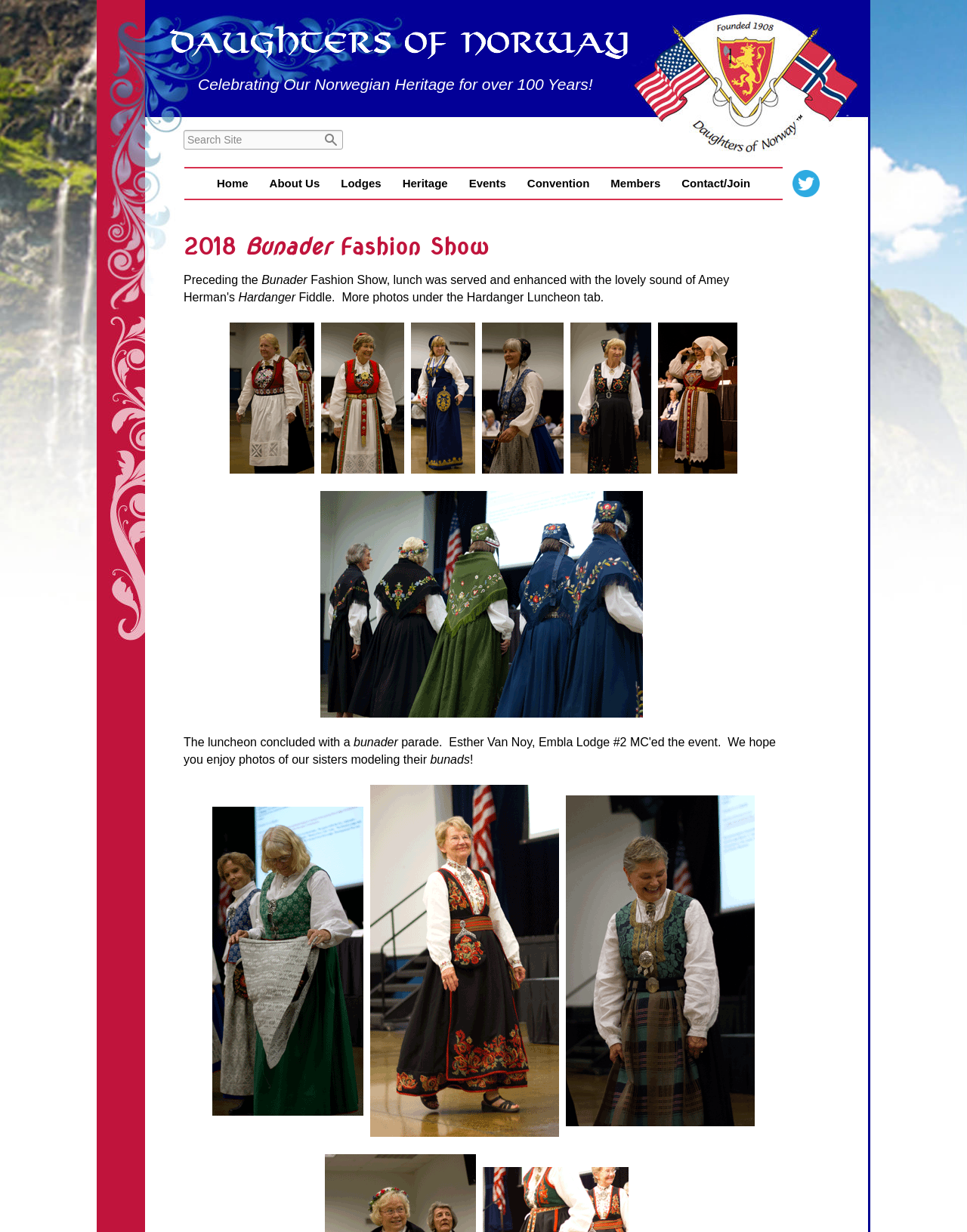Analyze the image and provide a detailed answer to the question: What is the navigation menu located?

The navigation menu, consisting of links such as 'Home', 'About Us', 'Lodges', and others, is located at the top of the webpage, as indicated by their bounding box coordinates, which suggest they are positioned near the top of the page.